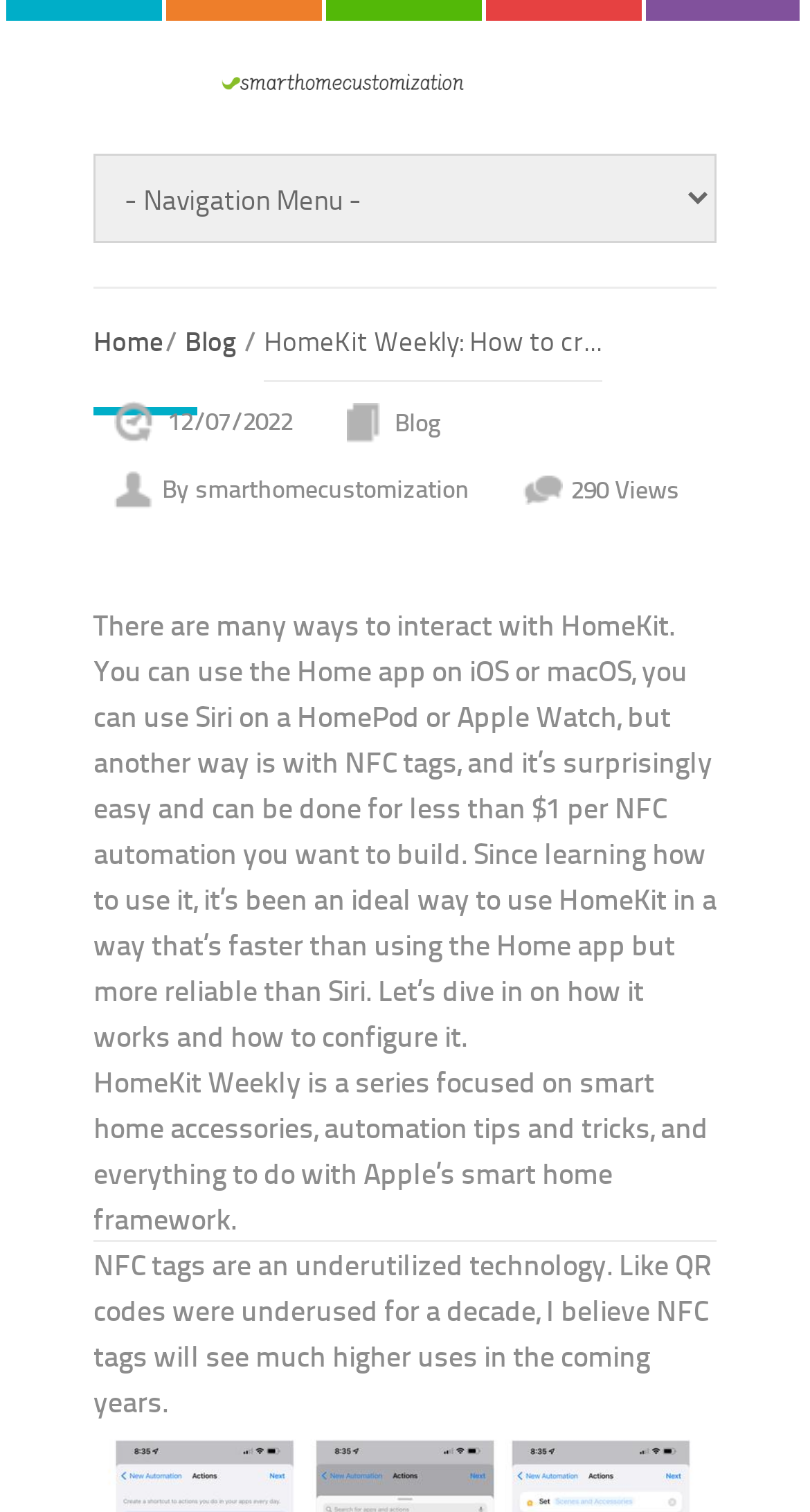Locate the bounding box coordinates of the UI element described by: "alt="smarthomecustomization" title="smarthomecustomization"". Provide the coordinates as four float numbers between 0 and 1, formatted as [left, top, right, bottom].

[0.269, 0.041, 0.577, 0.066]